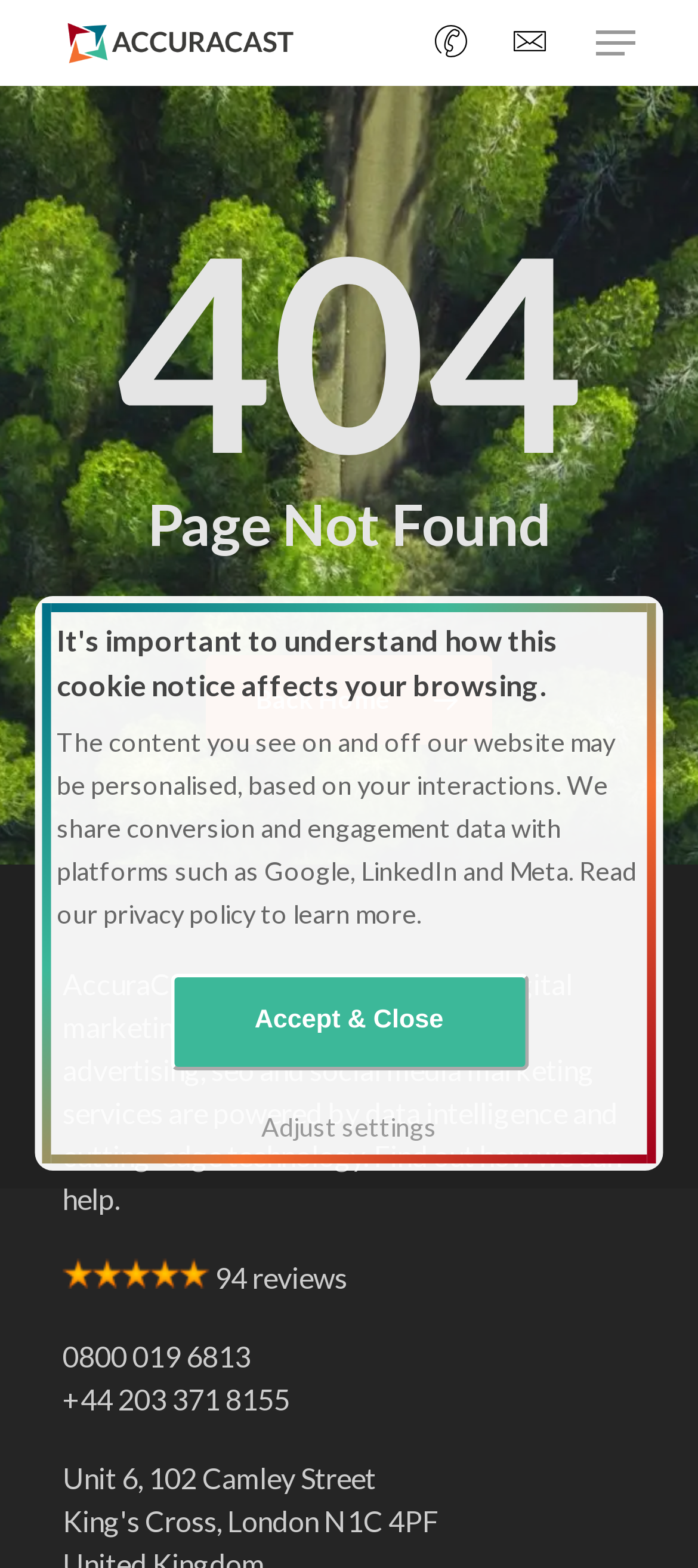What is the purpose of the agency?
Please give a detailed and elaborate explanation in response to the question.

I found the answer by looking at the middle section of the webpage, where there is a static text that describes the agency as providing 'multilingual advertising, seo and social media marketing services powered by data intelligence and cutting-edge technology'. This suggests that the purpose of the agency is to provide digital marketing services.